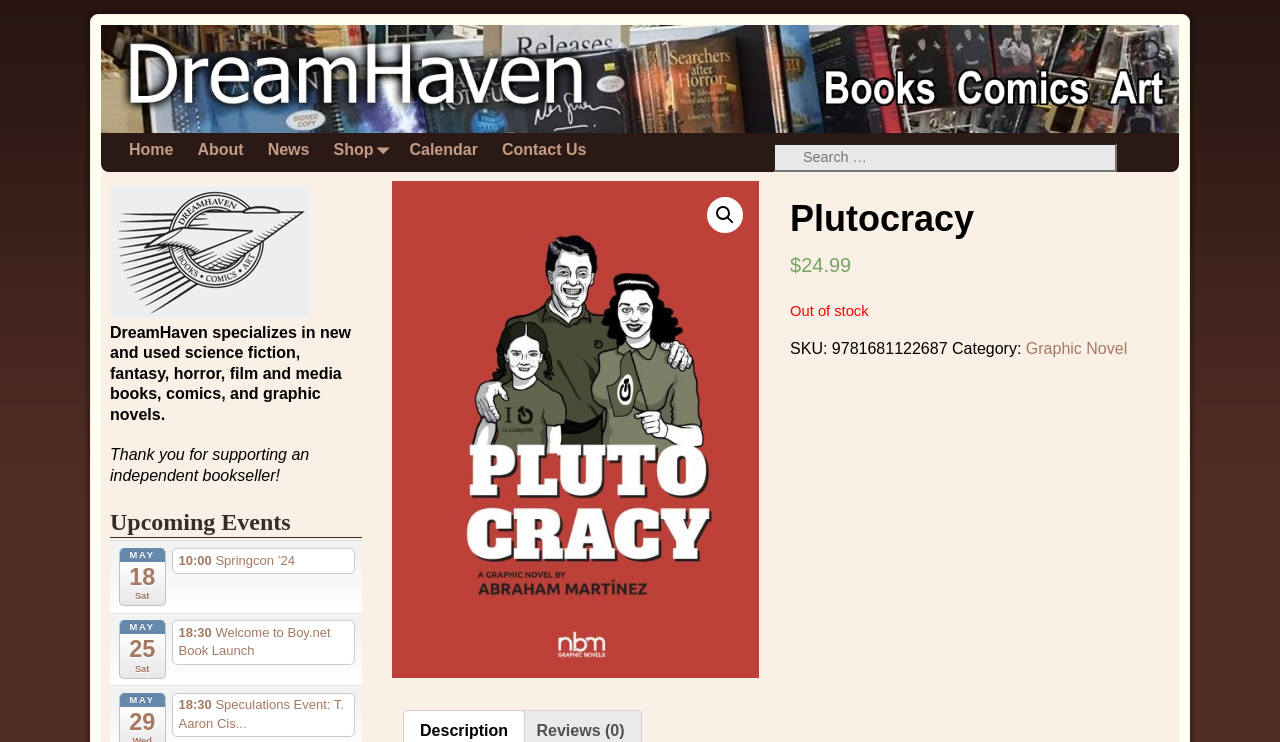Identify the bounding box coordinates for the UI element described as: "name="s" placeholder="Search …" title="Search for:"".

[0.604, 0.192, 0.872, 0.231]